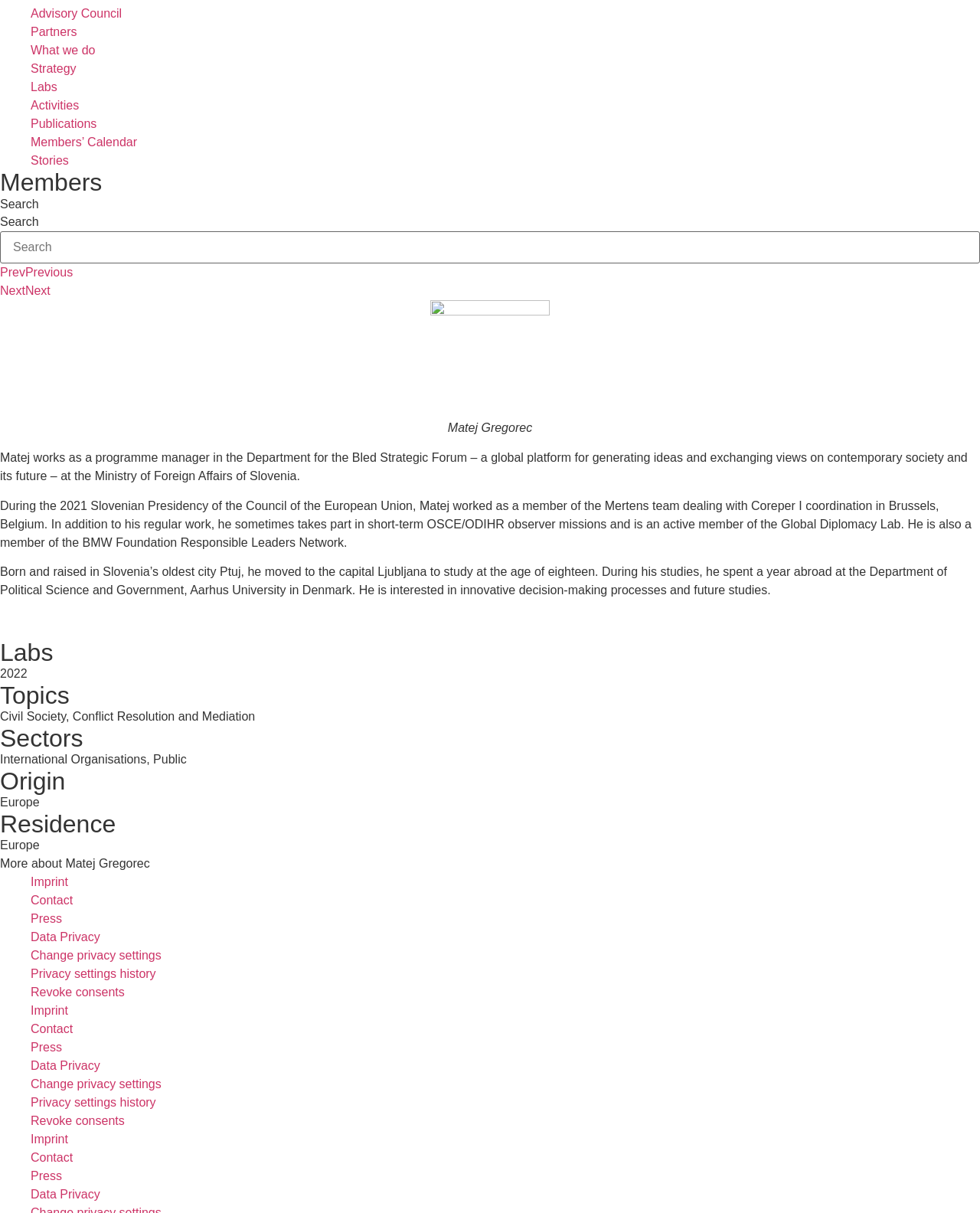Using the element description: "Revoke consents", determine the bounding box coordinates. The coordinates should be in the format [left, top, right, bottom], with values between 0 and 1.

[0.031, 0.812, 0.127, 0.823]